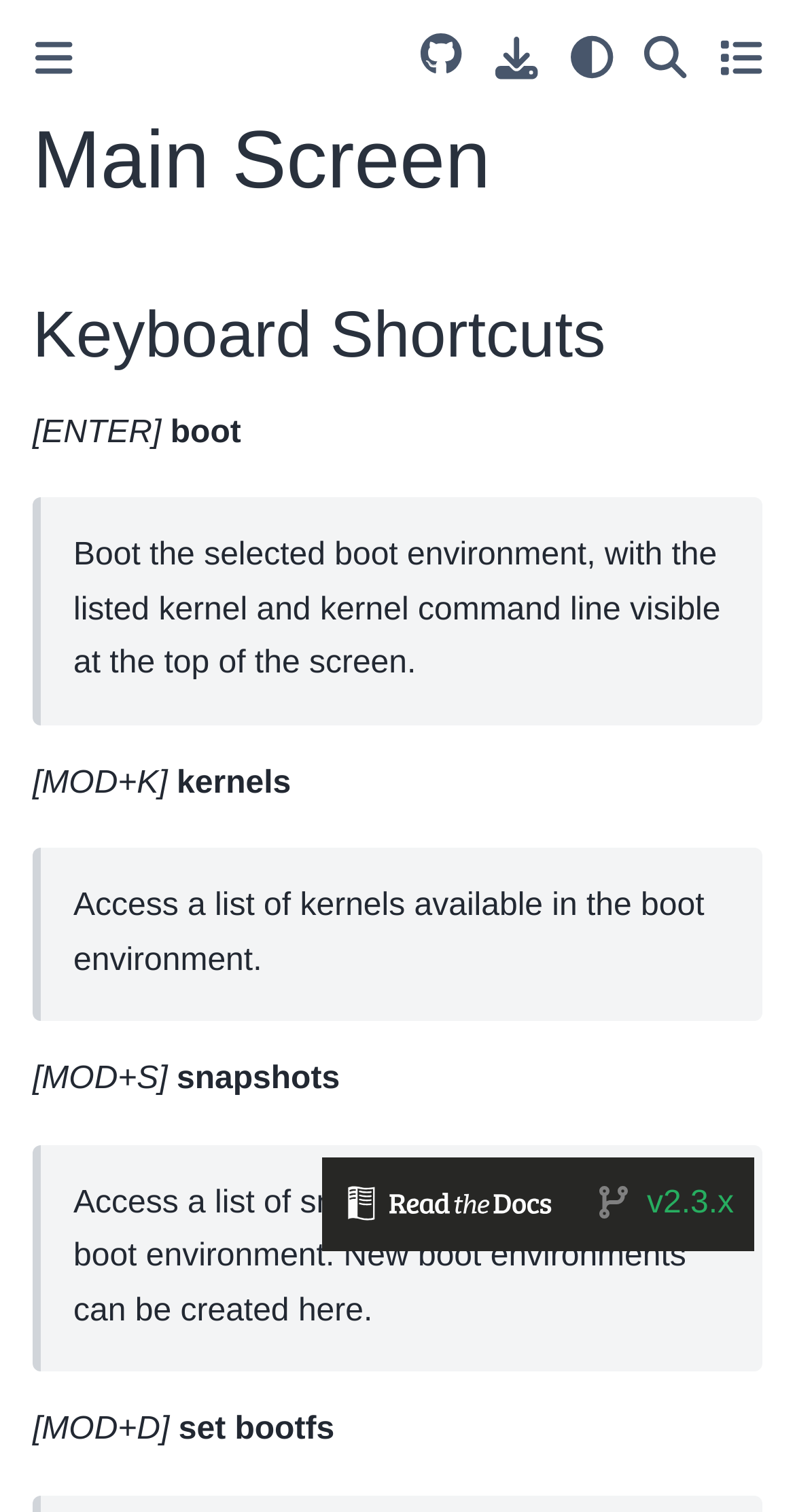Please respond to the question using a single word or phrase:
How many blockquotes are present on the webpage?

3